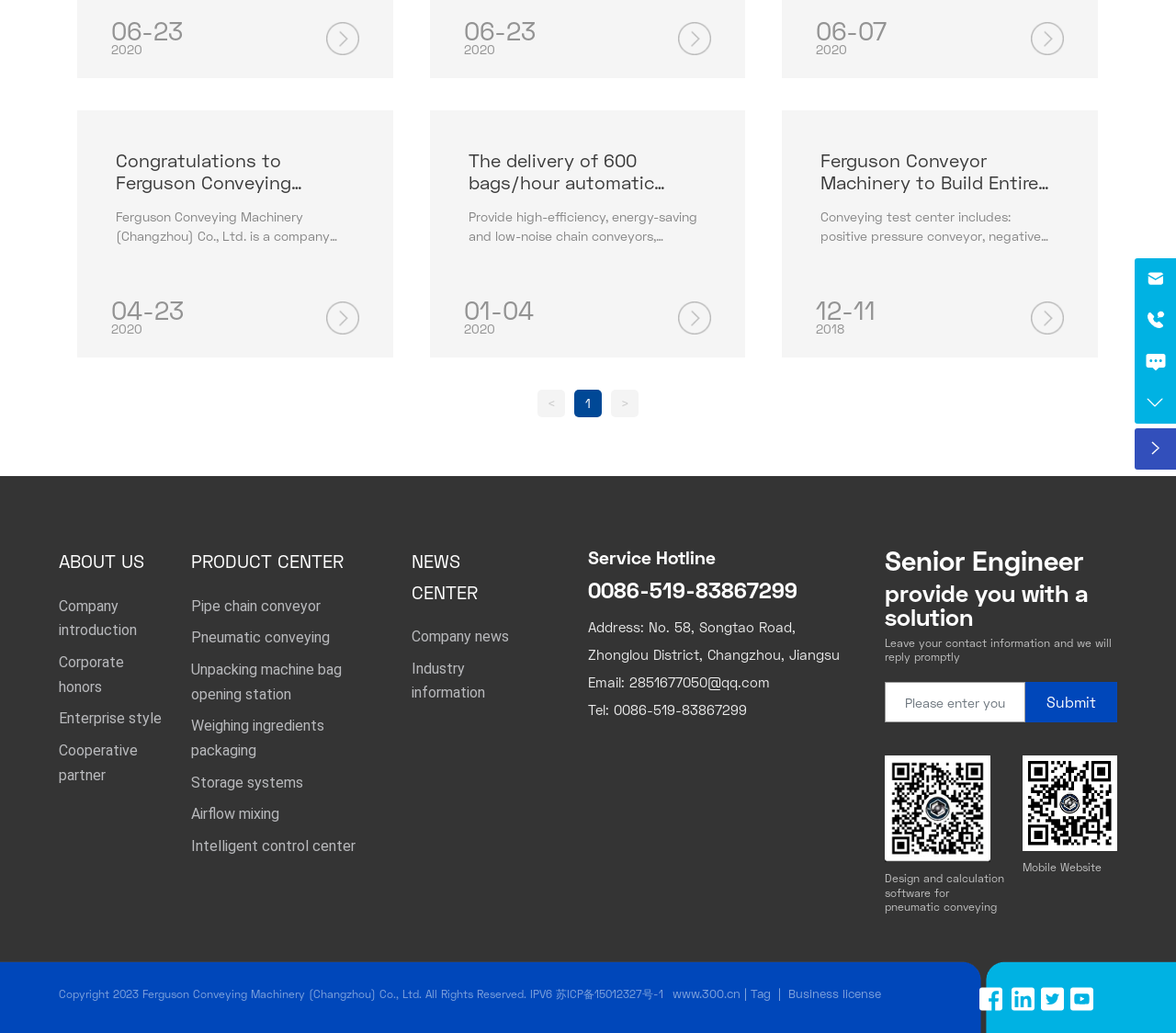Determine the bounding box of the UI component based on this description: "Unpacking machine bag opening station". The bounding box coordinates should be four float values between 0 and 1, i.e., [left, top, right, bottom].

[0.163, 0.638, 0.291, 0.68]